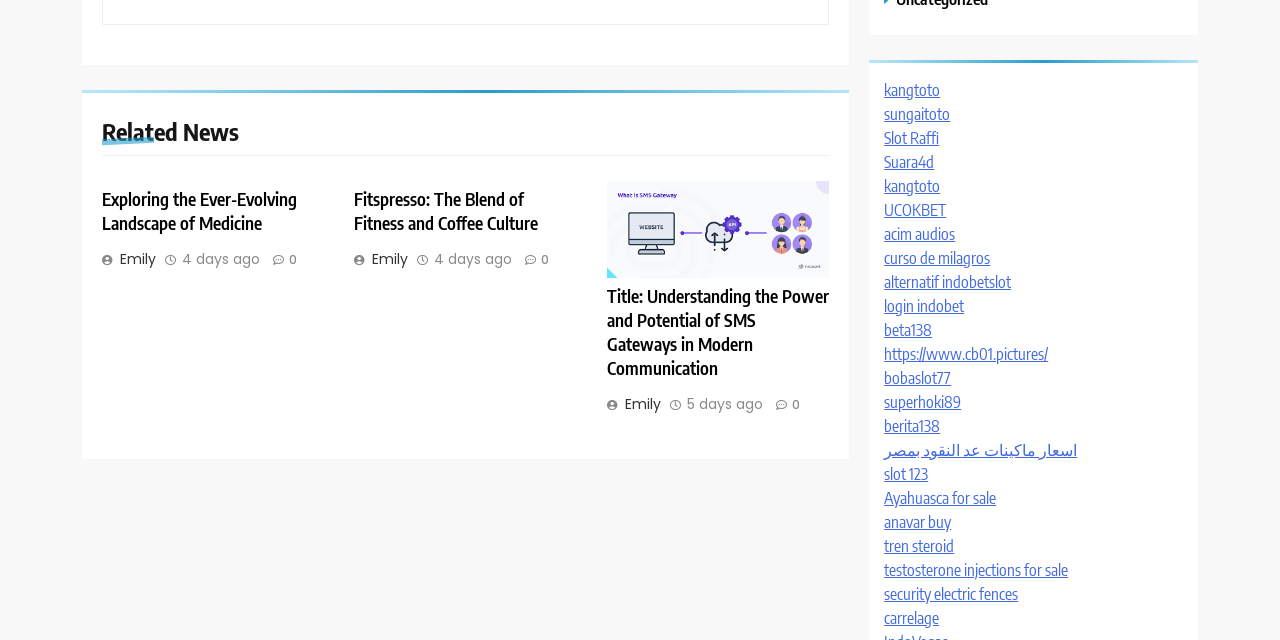Who is the author of the second article?
Answer the question with as much detail as possible.

I found the author of the second article by looking at the link element with the text ' Emily' which is a child element of the second article element.